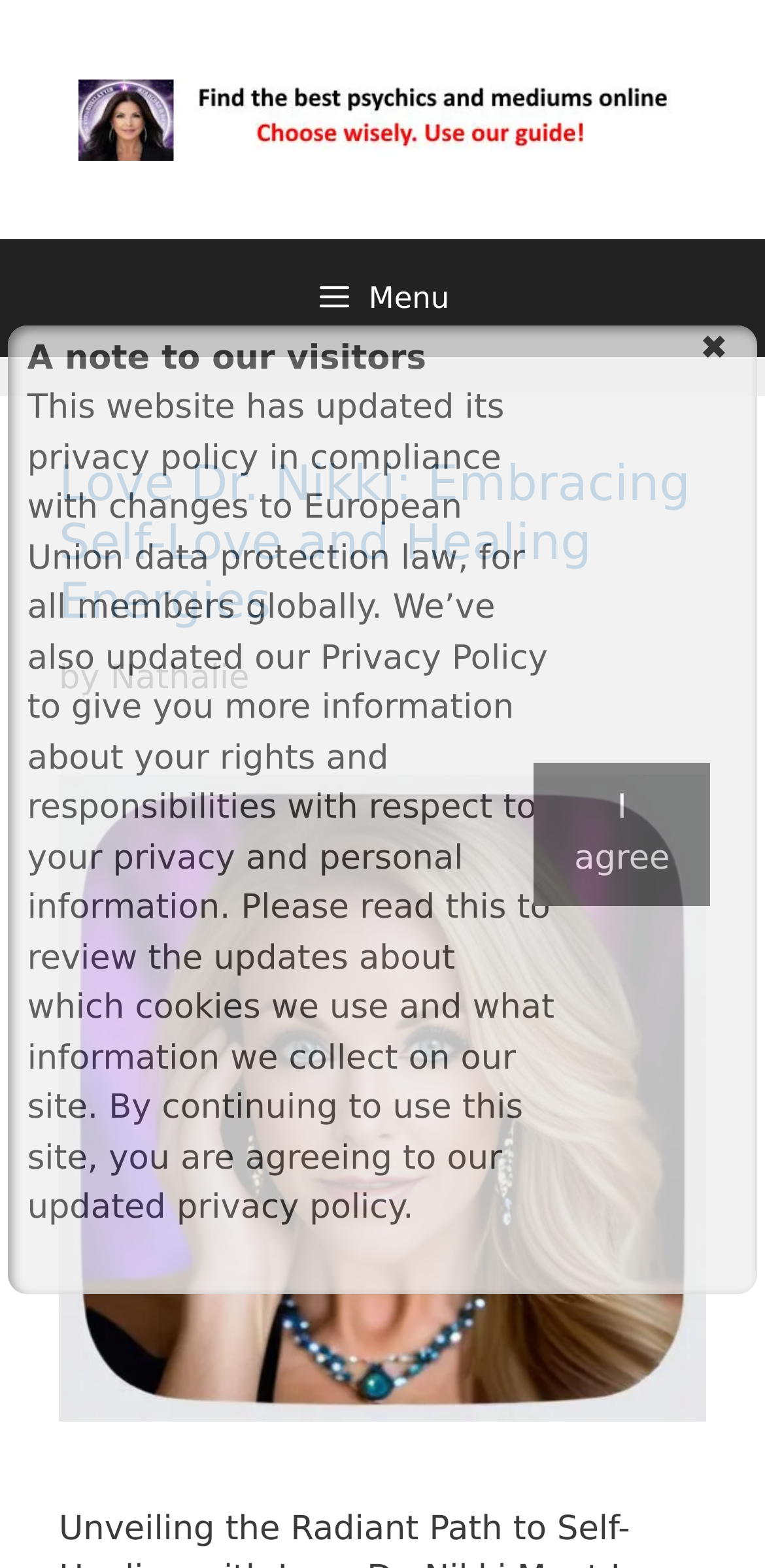Provide a single word or phrase answer to the question: 
What is the image below the article about?

Good psychic medium